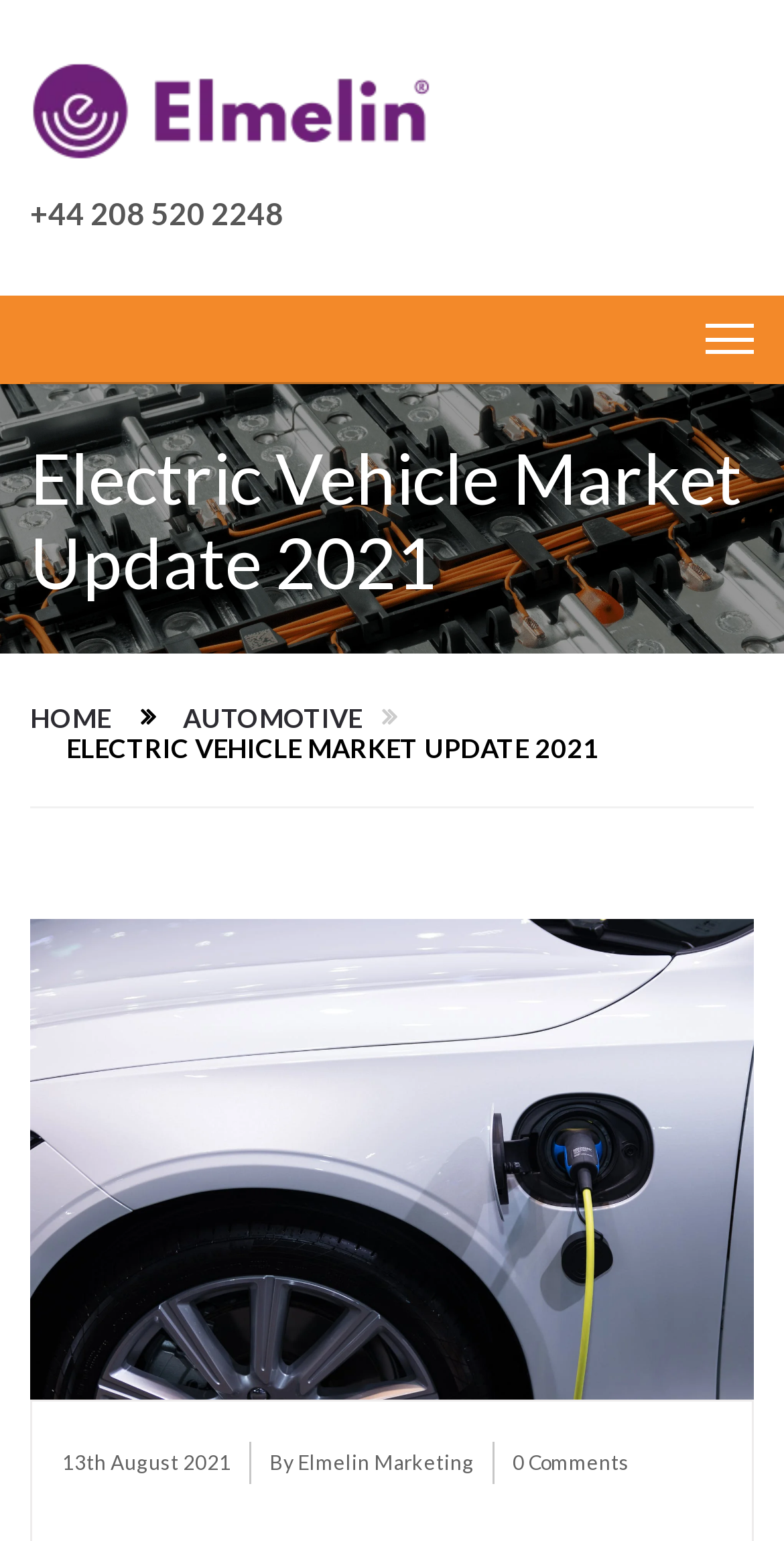How many comments does the article have?
Refer to the image and provide a one-word or short phrase answer.

0 Comments